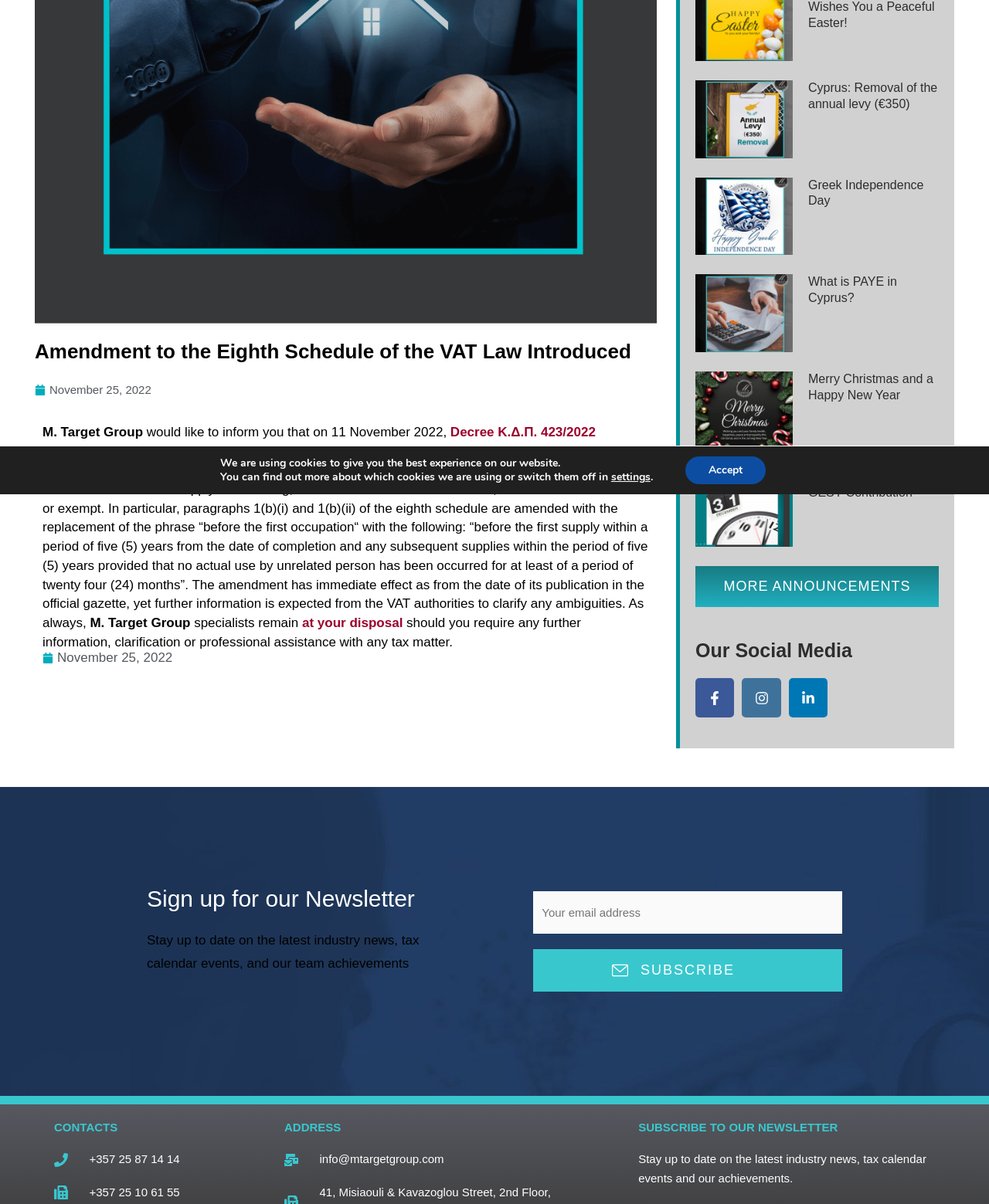Provide the bounding box coordinates for the UI element that is described as: "parent_node: Greek Independence Day".

[0.703, 0.147, 0.802, 0.212]